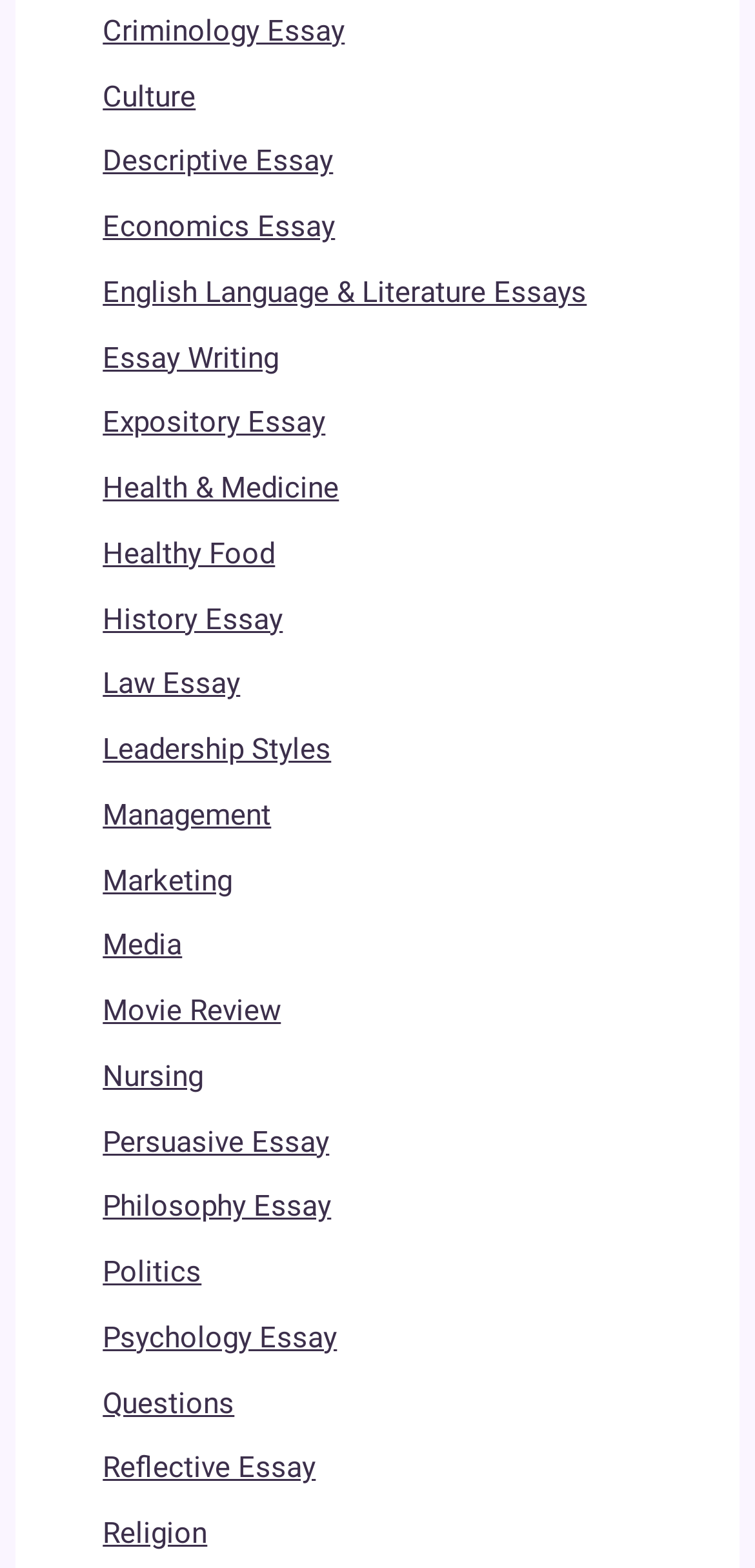What is the topic of the link located at the top-left corner of the webpage?
Look at the image and respond with a one-word or short phrase answer.

Criminology Essay